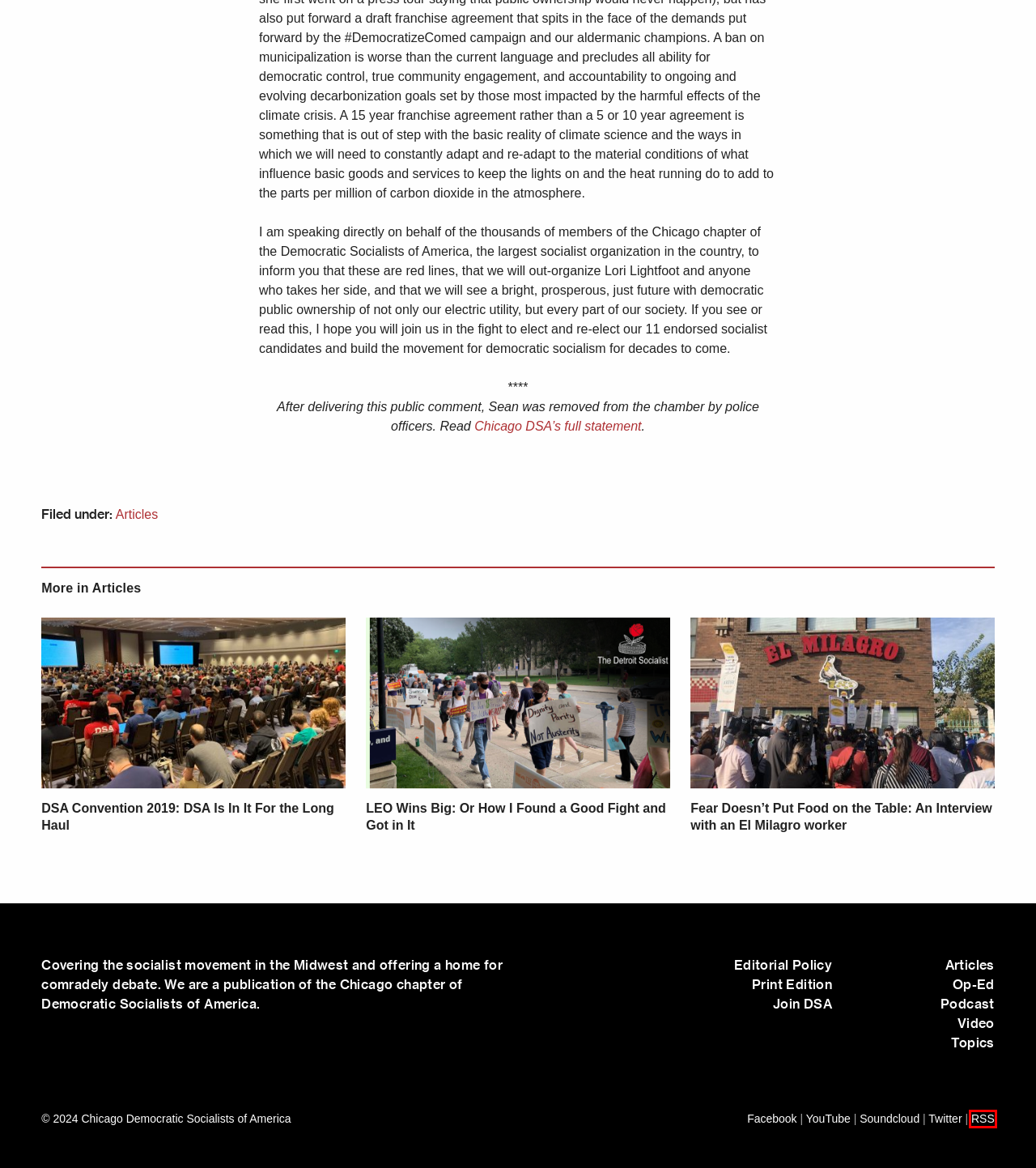Evaluate the webpage screenshot and identify the element within the red bounding box. Select the webpage description that best fits the new webpage after clicking the highlighted element. Here are the candidates:
A. El Milagro Worker Speaks Up: Fear Doesn't Put Food On The Table
B. DSA Convention 2019: DSA Is In It For the Long Haul
C. LEO Wins Big: Or How I Found a Good Fight and Got in It
D. Editorial Policy
E. Podcast Archives - Midwest Socialist
F. Midwest Socialist
G. Join DSA. | Democratic Socialists of America
H. Sean Estelle, Author at Midwest Socialist

F